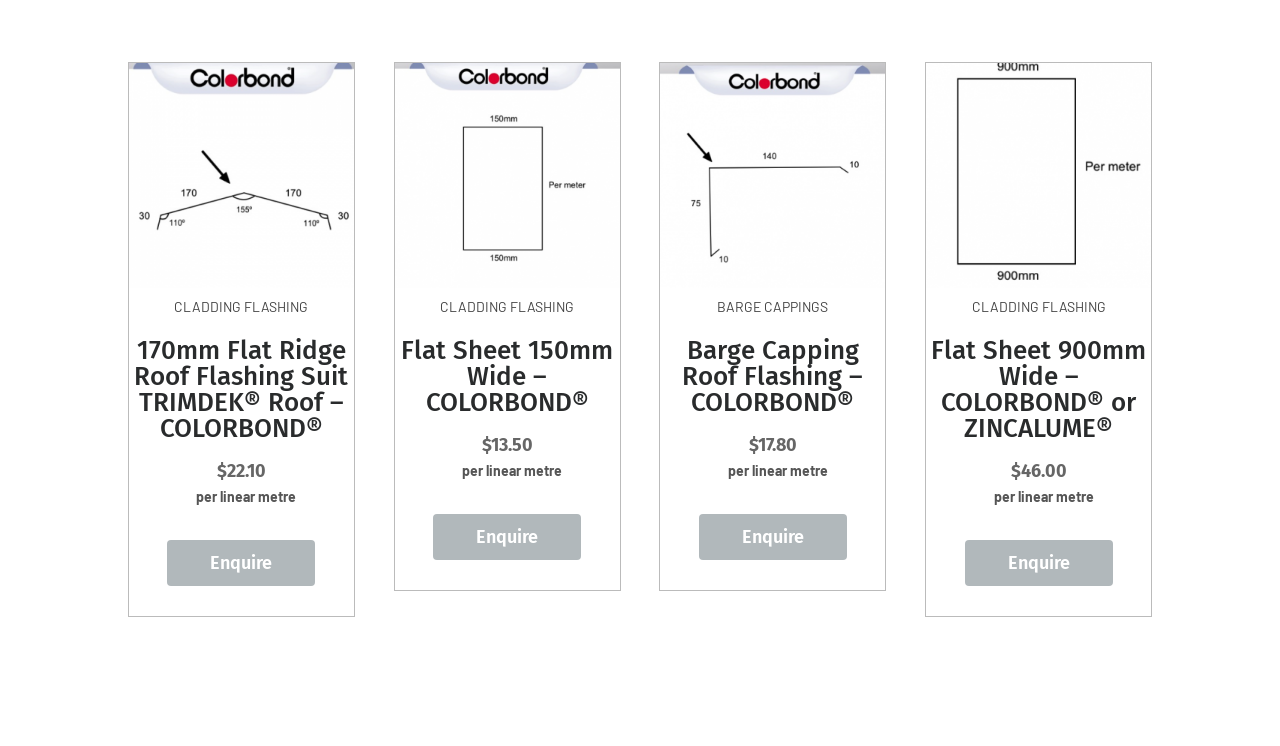Locate the bounding box coordinates of the element you need to click to accomplish the task described by this instruction: "Explore the 'BARGE CAPPINGS' category".

[0.56, 0.4, 0.647, 0.423]